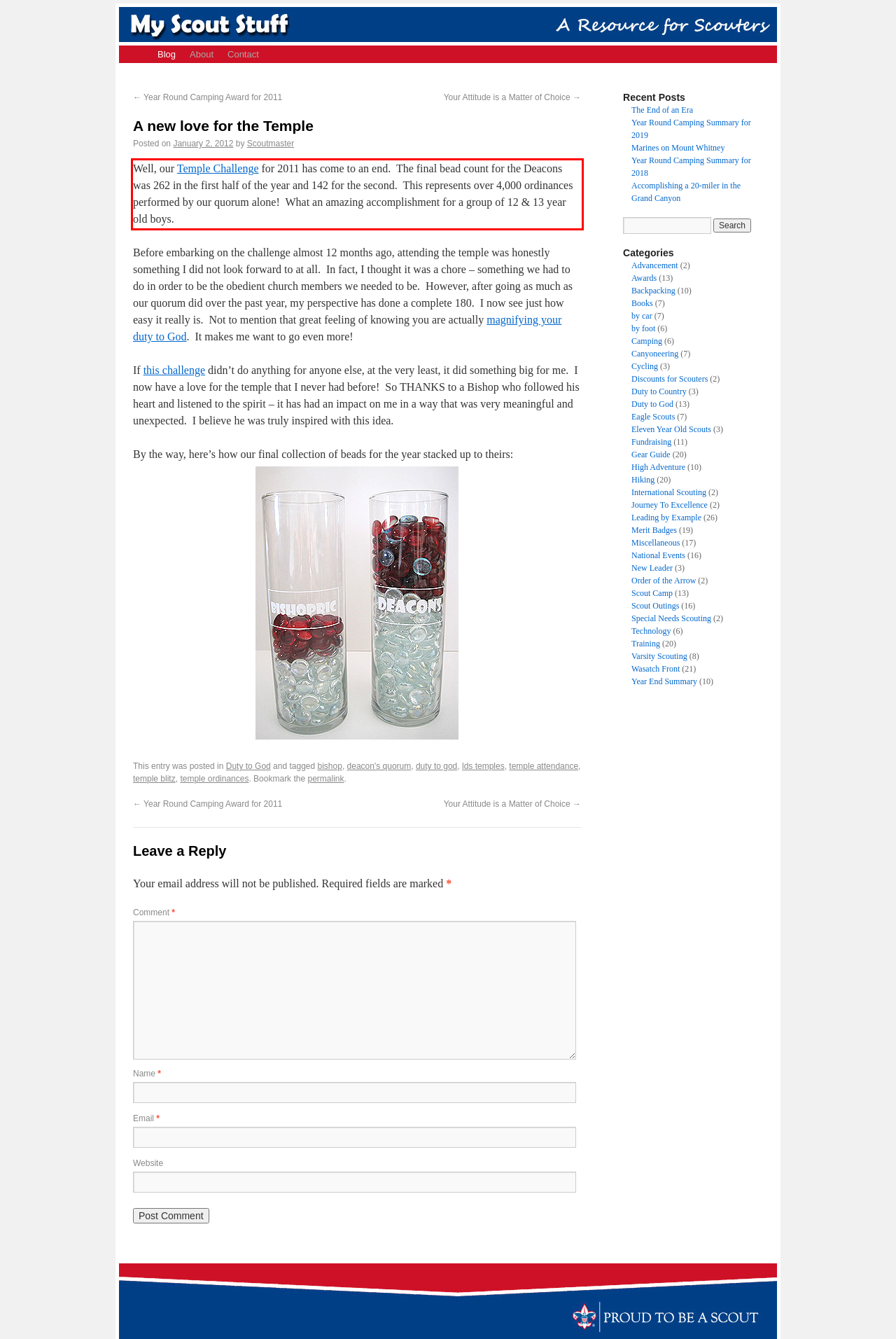Look at the webpage screenshot and recognize the text inside the red bounding box.

Well, our Temple Challenge for 2011 has come to an end. The final bead count for the Deacons was 262 in the first half of the year and 142 for the second. This represents over 4,000 ordinances performed by our quorum alone! What an amazing accomplishment for a group of 12 & 13 year old boys.